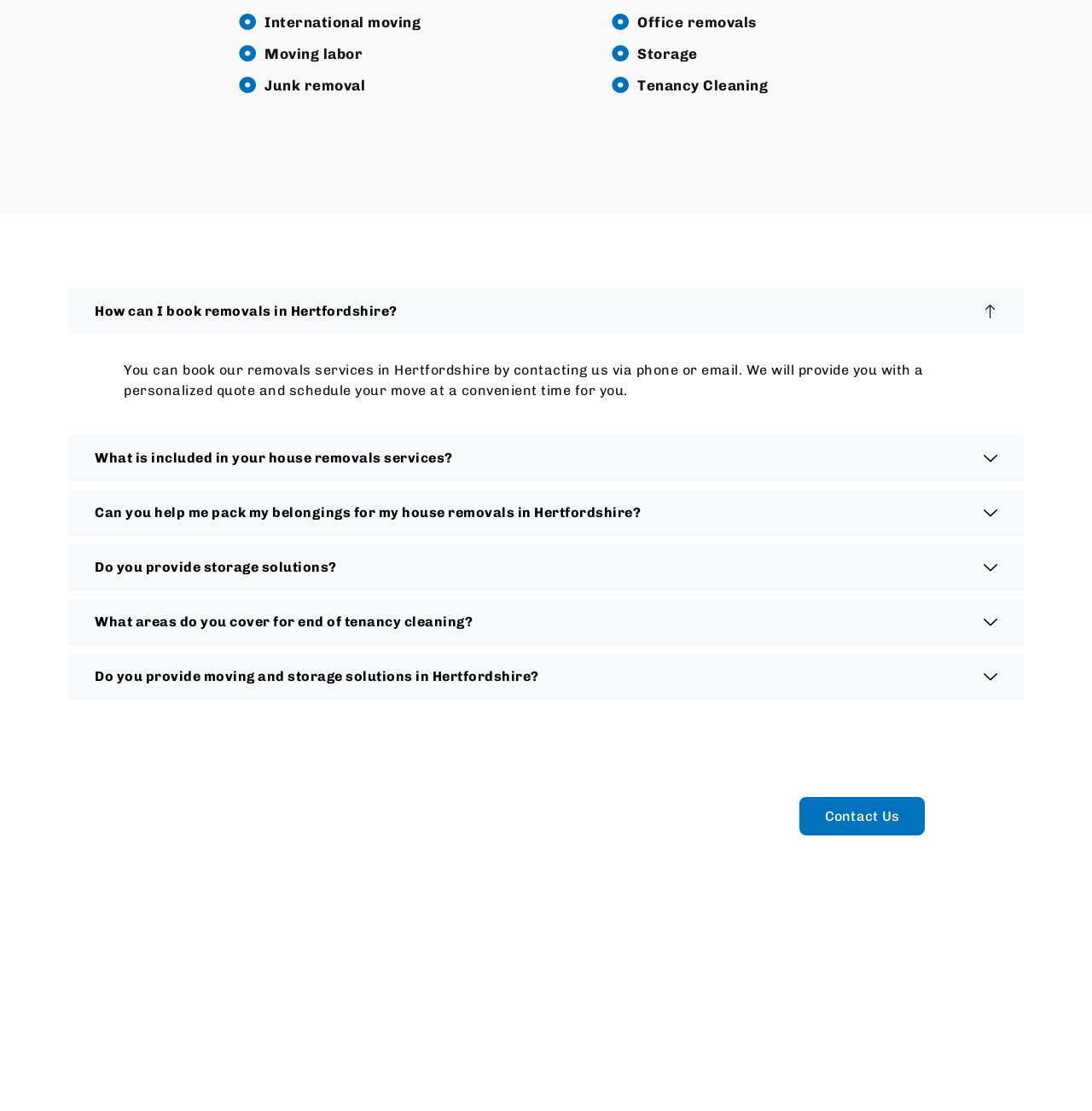How can I get in touch with the company?
Refer to the screenshot and deliver a thorough answer to the question presented.

There is a 'Contact Us' button on the webpage, which suggests that users can get in touch with the company by clicking on this button and providing their contact information or sending a message.